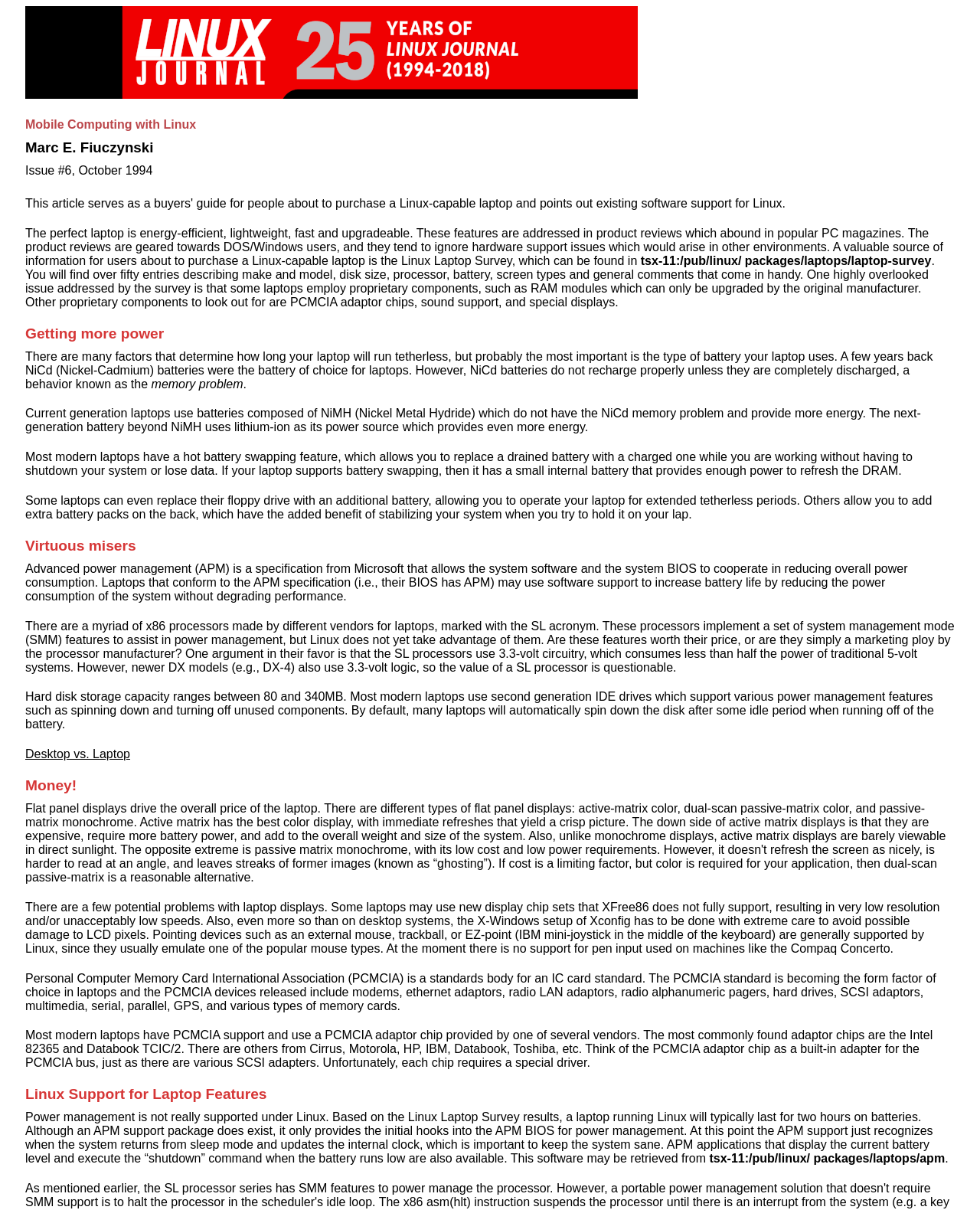Please find and report the primary heading text from the webpage.

Mobile Computing with Linux